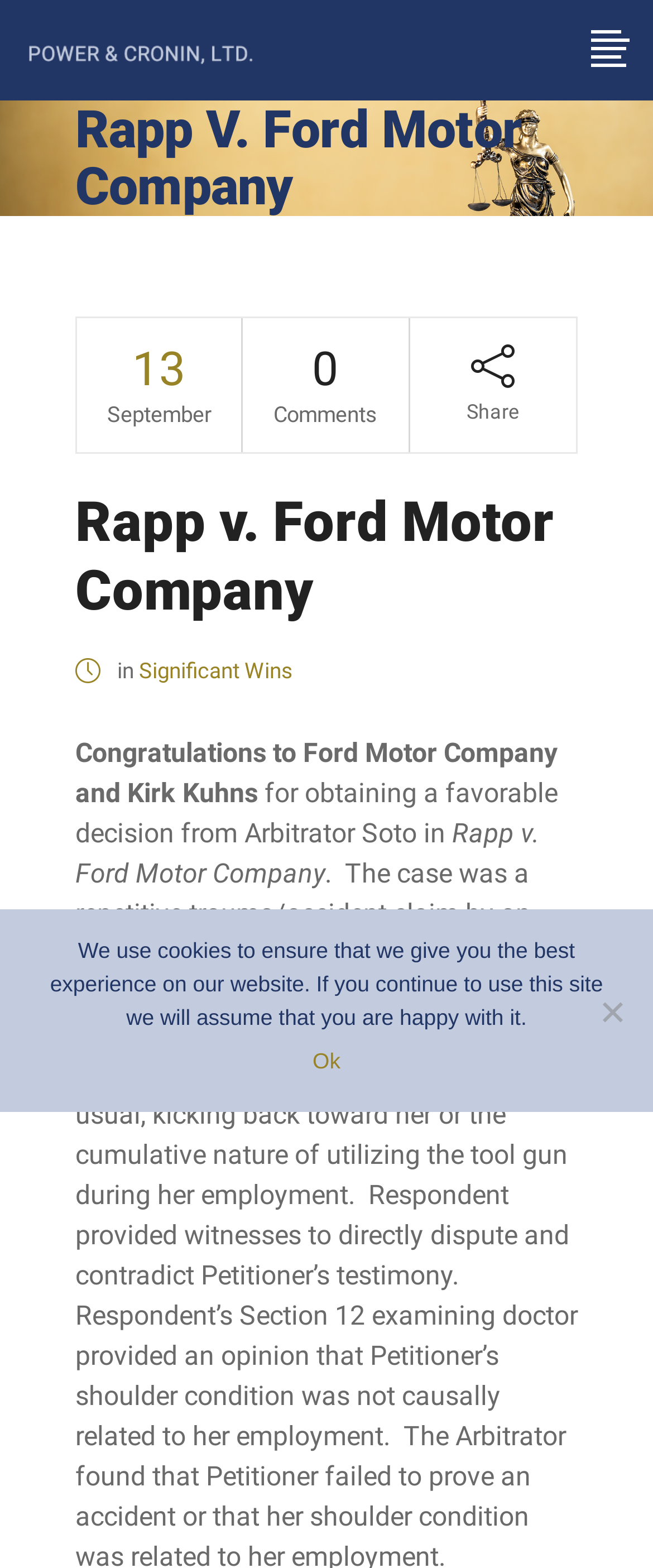Please extract the title of the webpage.

Rapp V. Ford Motor Company